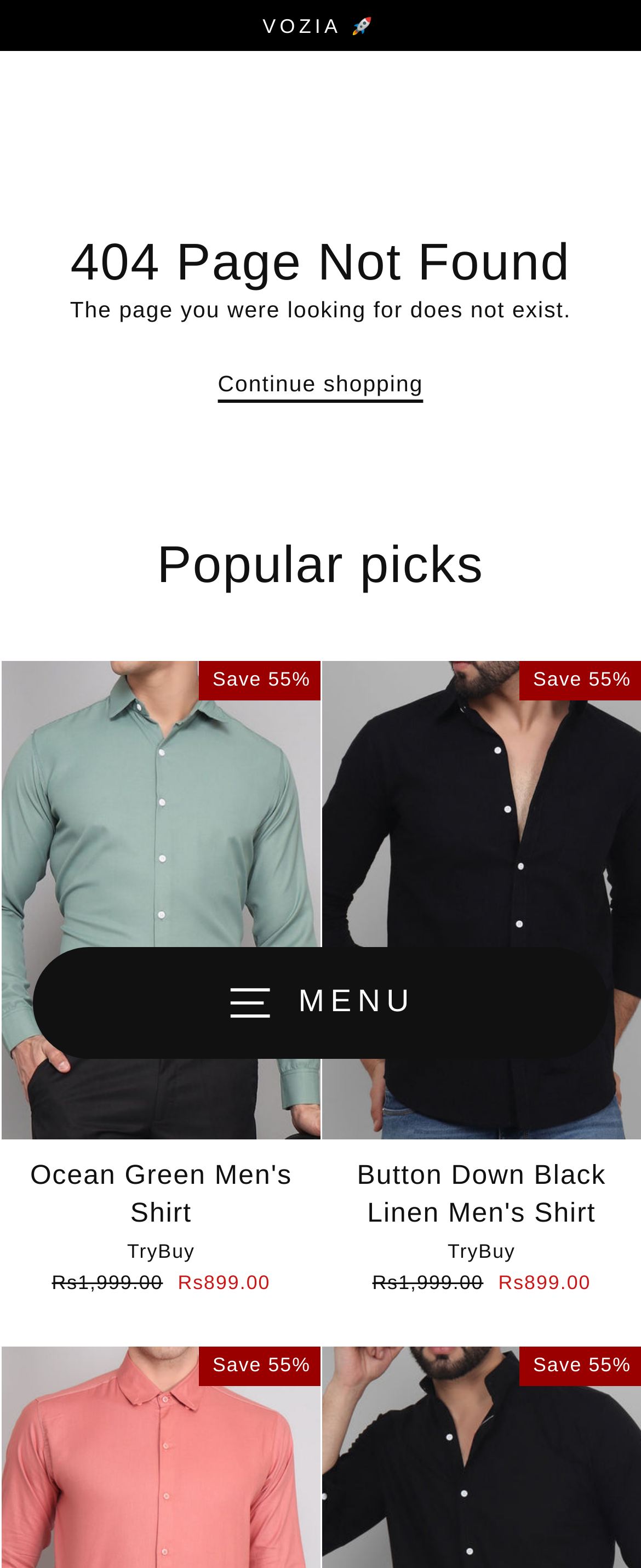What can I do if the page I was looking for does not exist?
Look at the screenshot and give a one-word or phrase answer.

Continue shopping